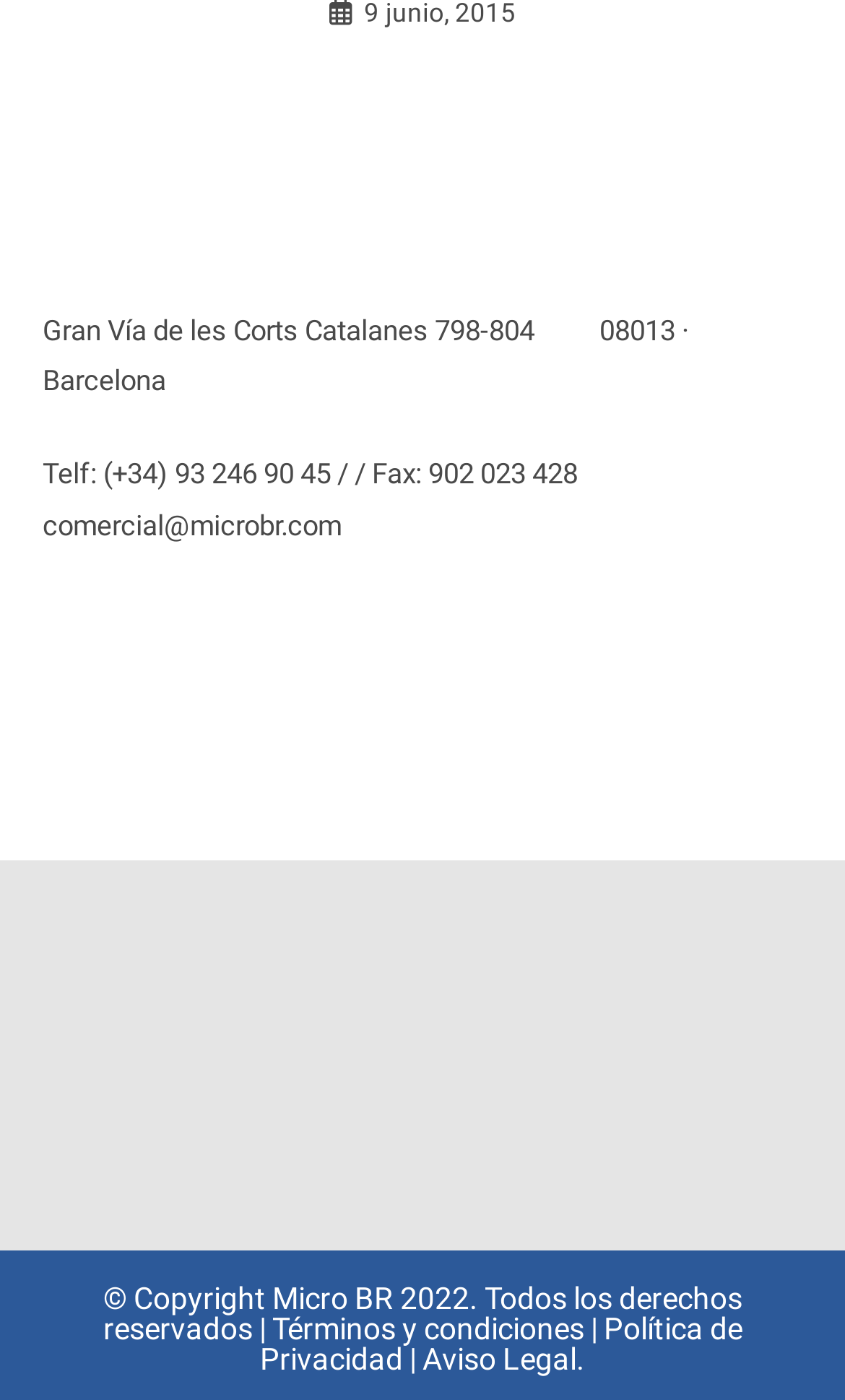How many links are in the footer?
Please describe in detail the information shown in the image to answer the question.

I found the number of links in the footer by counting the link elements that are children of the contentinfo element, which are 'Micro BR', 'Términos y condiciones', 'Política de Privacidad', and 'Aviso Legal'.